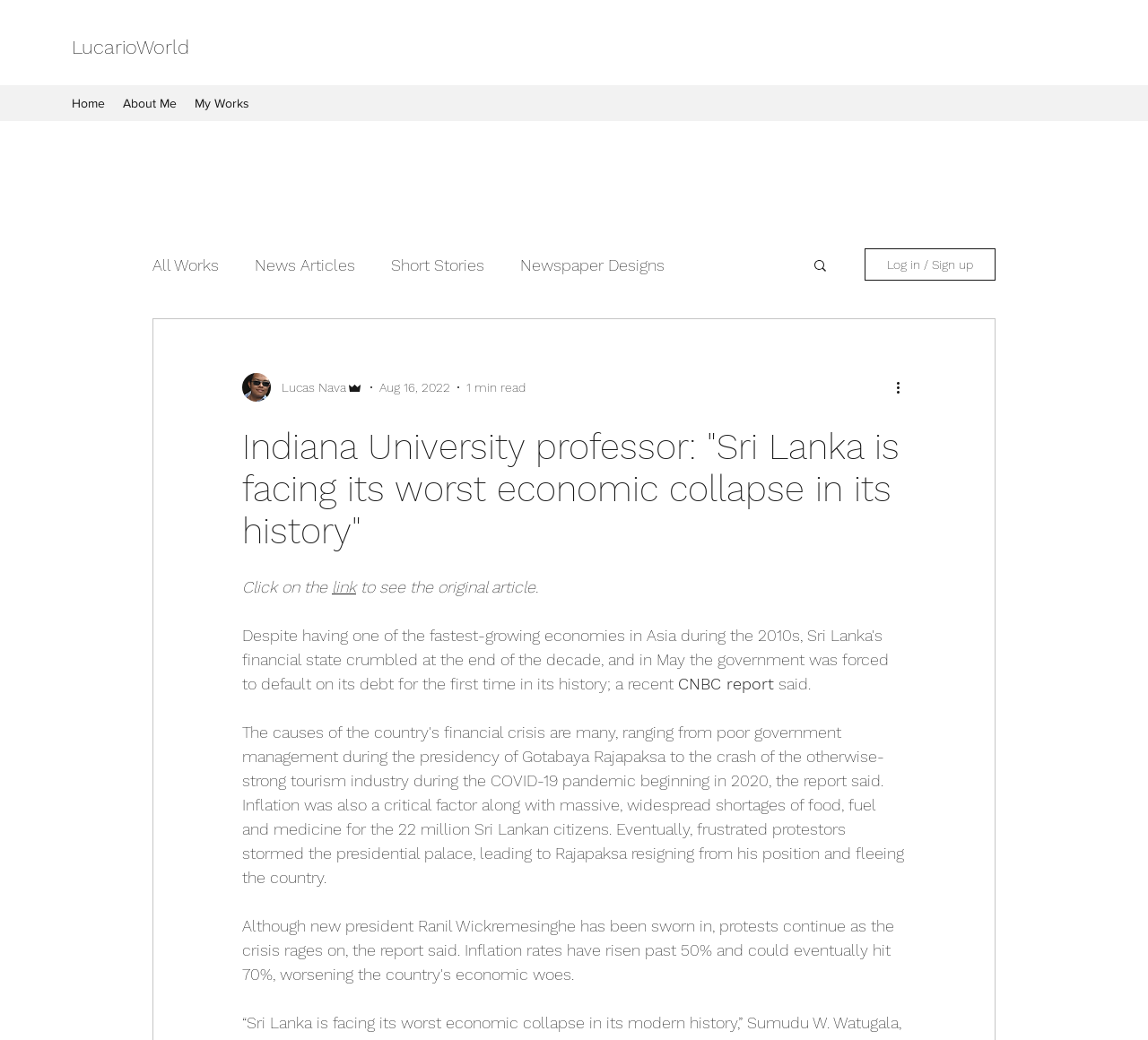Identify the bounding box coordinates of the section to be clicked to complete the task described by the following instruction: "view all works". The coordinates should be four float numbers between 0 and 1, formatted as [left, top, right, bottom].

[0.133, 0.245, 0.191, 0.263]